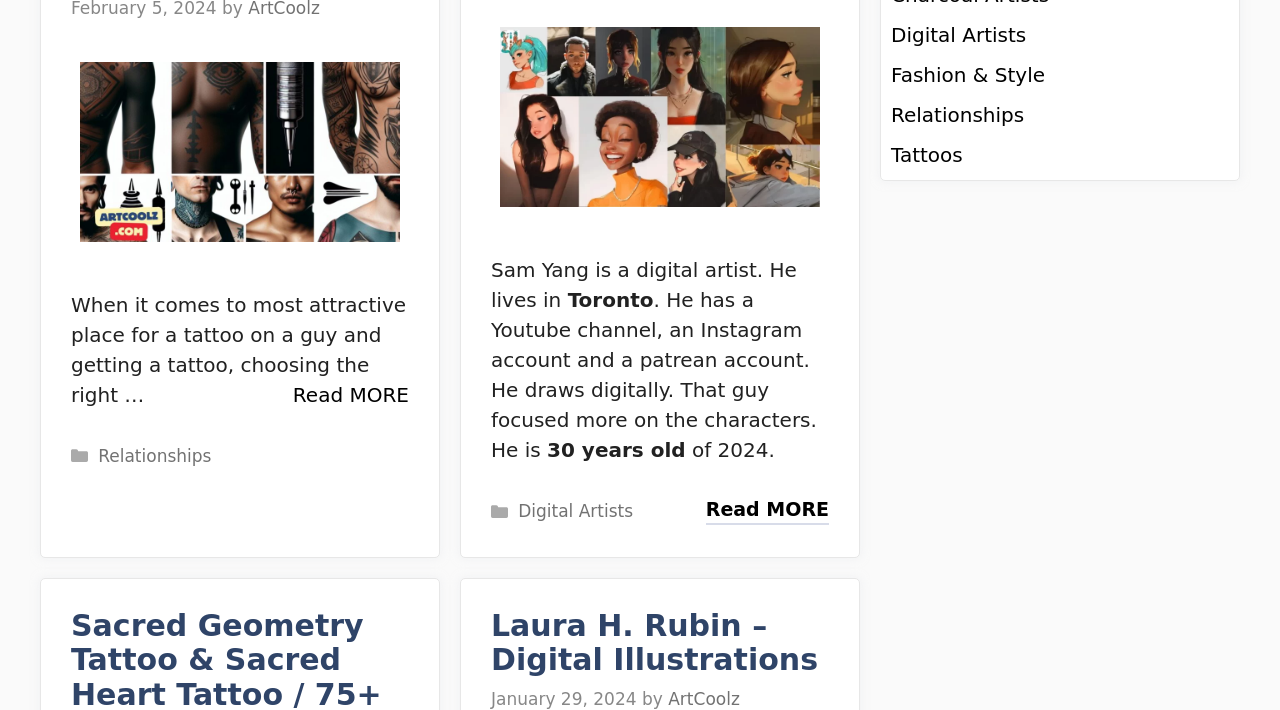Extract the bounding box of the UI element described as: "Fashion & Style".

[0.696, 0.089, 0.816, 0.123]